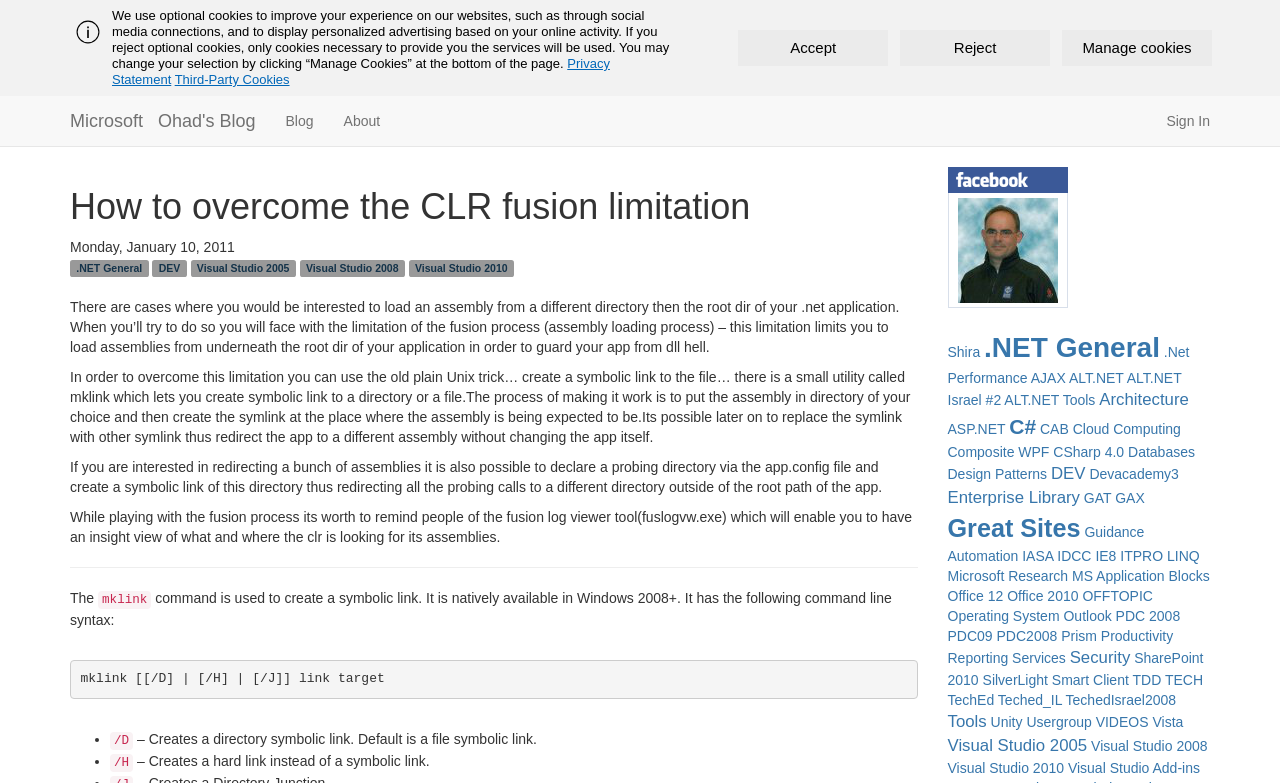Identify the bounding box coordinates of the area you need to click to perform the following instruction: "Click the 'Microsoft' link".

[0.043, 0.123, 0.123, 0.161]